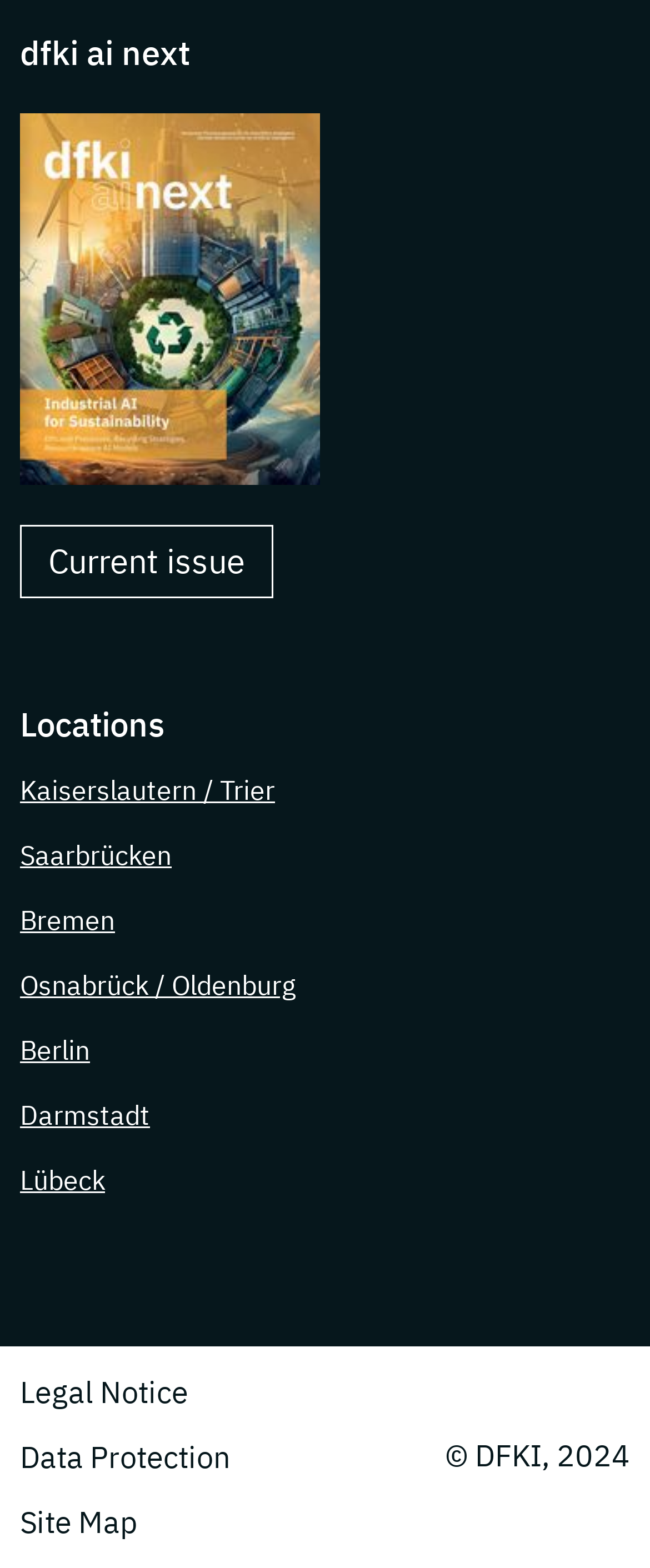Using the webpage screenshot, find the UI element described by Data Protection. Provide the bounding box coordinates in the format (top-left x, top-left y, bottom-right x, bottom-right y), ensuring all values are floating point numbers between 0 and 1.

[0.031, 0.909, 0.354, 0.95]